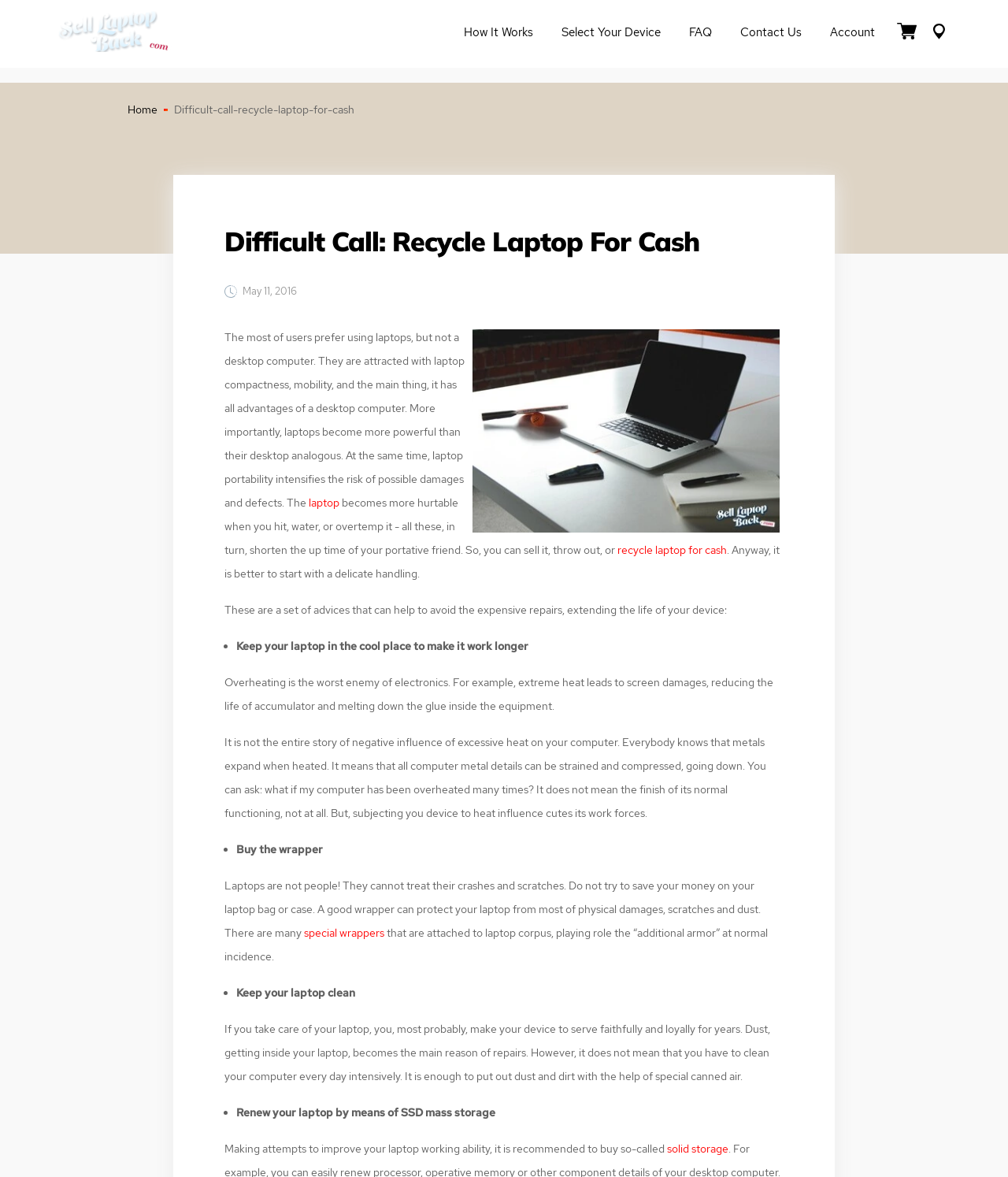Given the description of a UI element: "FAQ", identify the bounding box coordinates of the matching element in the webpage screenshot.

[0.67, 0.016, 0.72, 0.041]